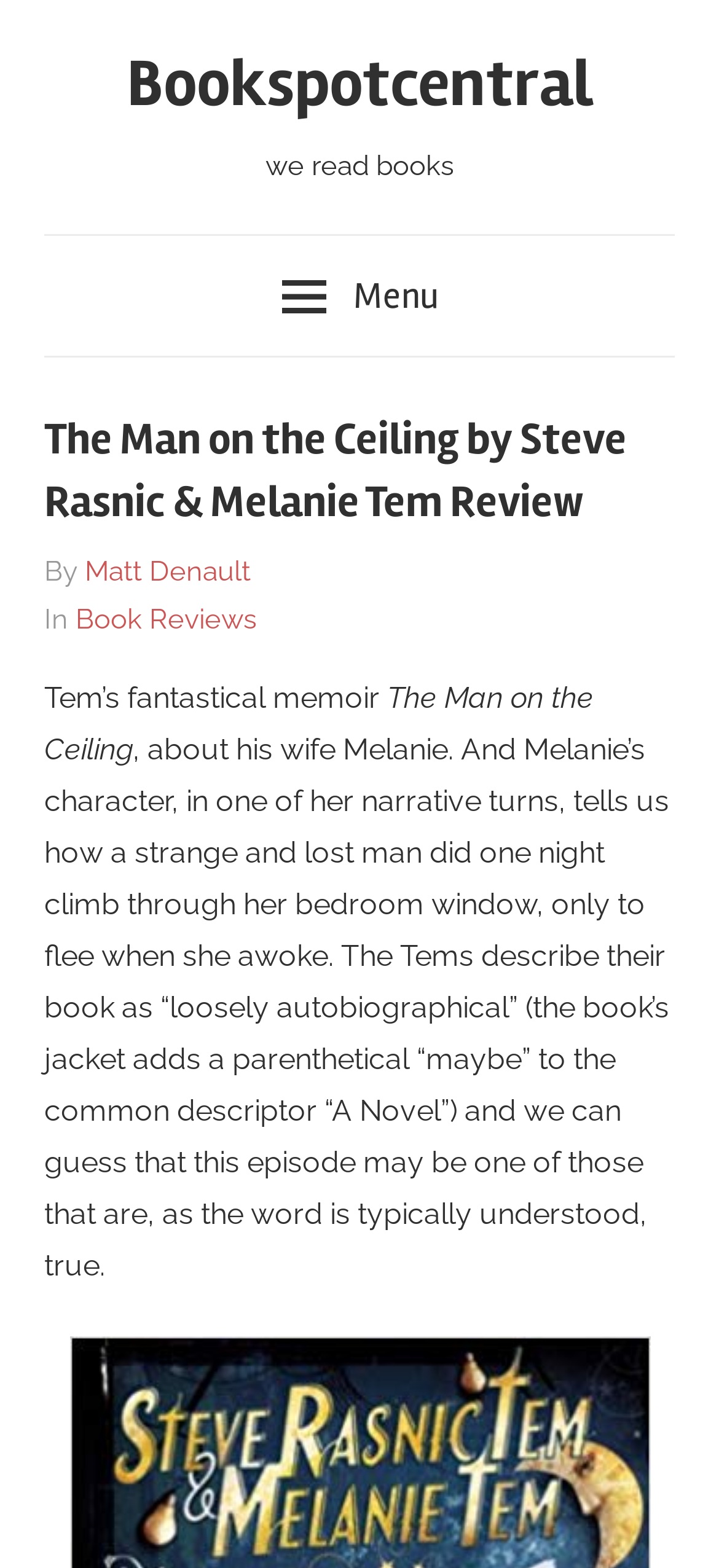Find the bounding box of the UI element described as follows: "Matt Denault".

[0.118, 0.353, 0.349, 0.375]